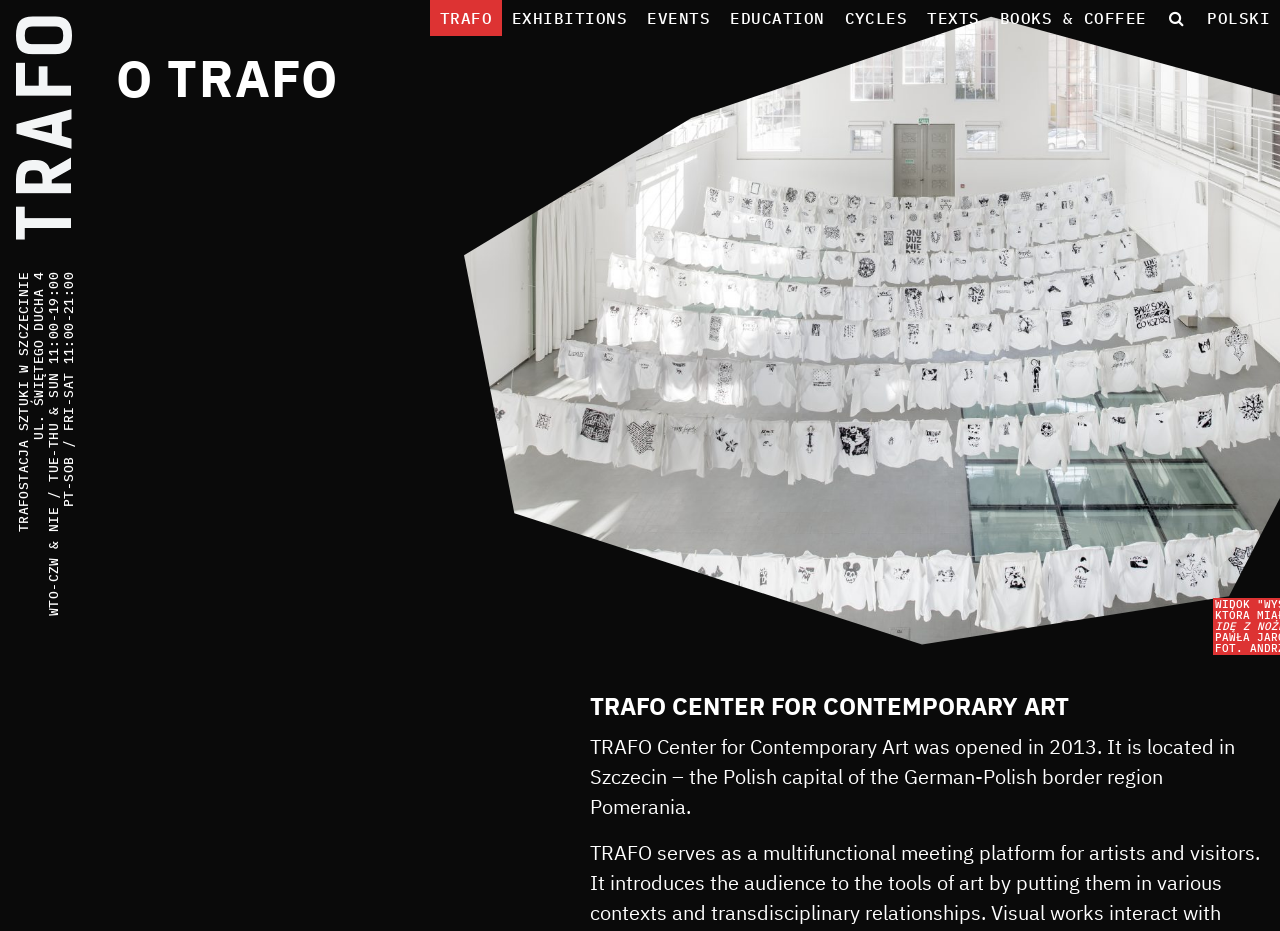What is the address of the art gallery?
Use the information from the image to give a detailed answer to the question.

The address of the art gallery can be found in the link 'TRAFOSTACJA SZTUKI W SZCZECINIE UL. ŚWIĘTEGO DUCHA 4 WTO-CZW & NIE / TUE-THU & SUN 11:00-19:00 PT-SOB / FRI-SAT 11:00-21:00 Logo TRAFO', which is located at the top left corner of the webpage.